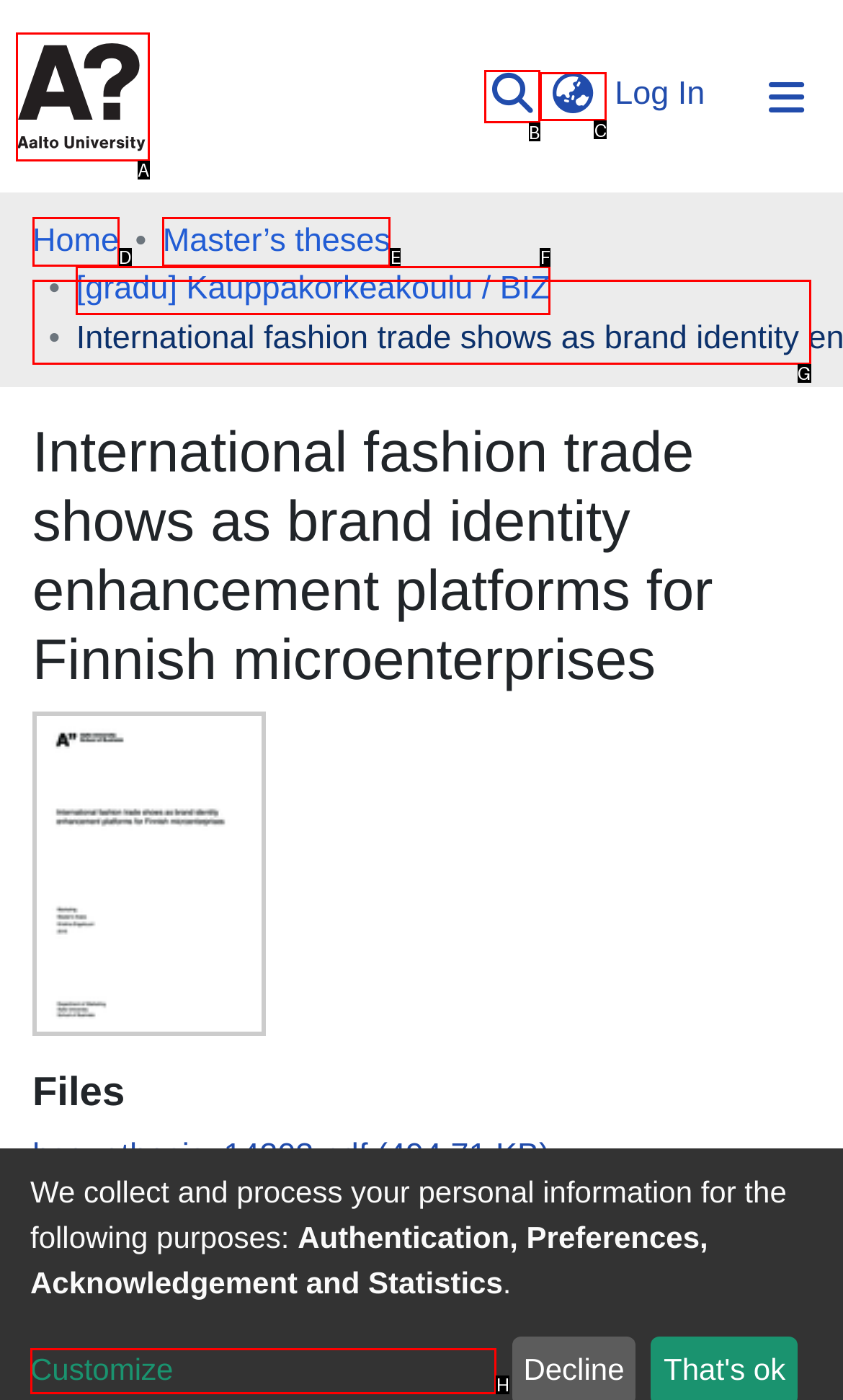Identify the letter of the UI element that fits the description: aria-label="Submit search"
Respond with the letter of the option directly.

B